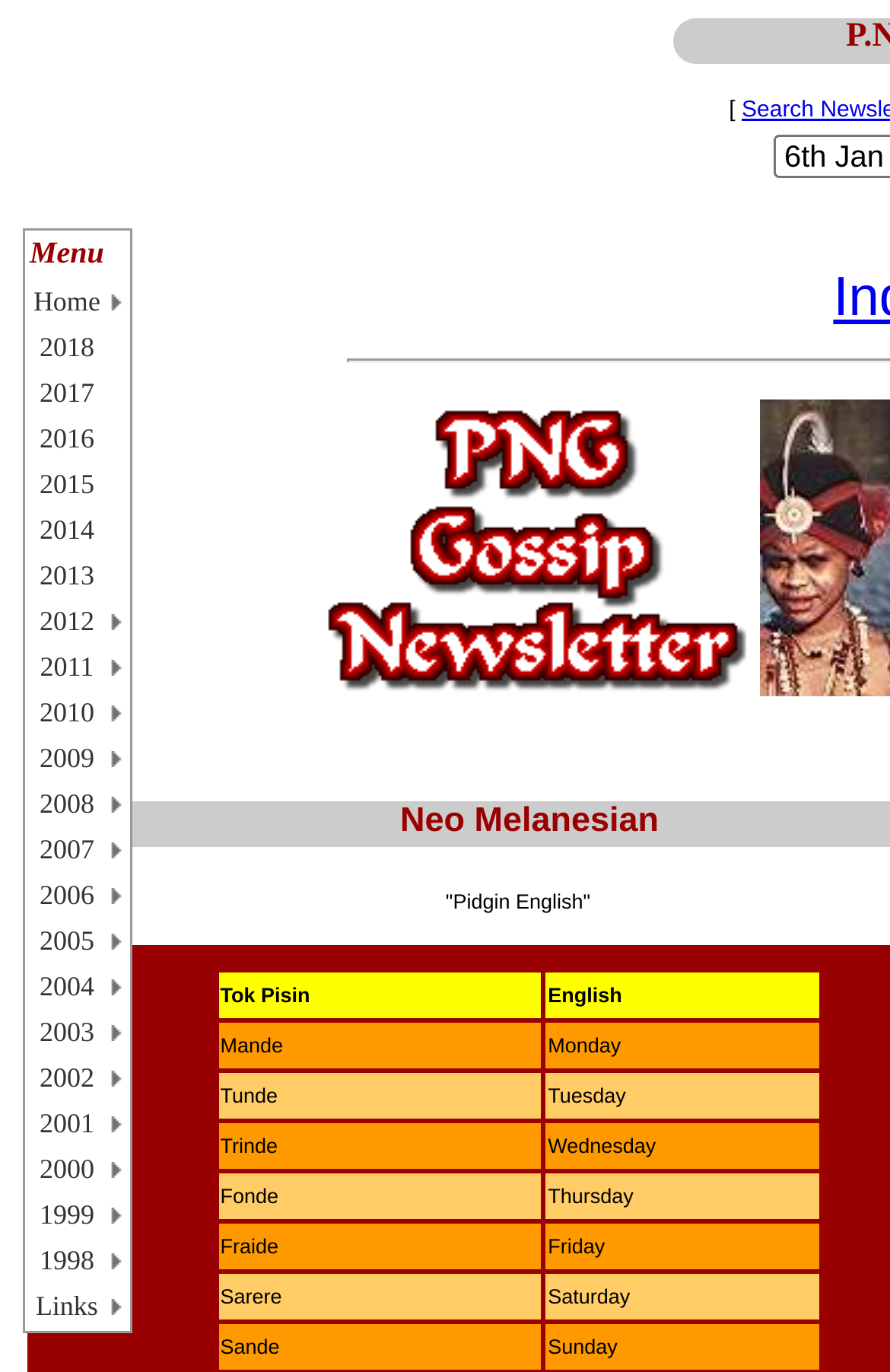Can you specify the bounding box coordinates of the area that needs to be clicked to fulfill the following instruction: "Click on Menu"?

[0.031, 0.17, 0.143, 0.2]